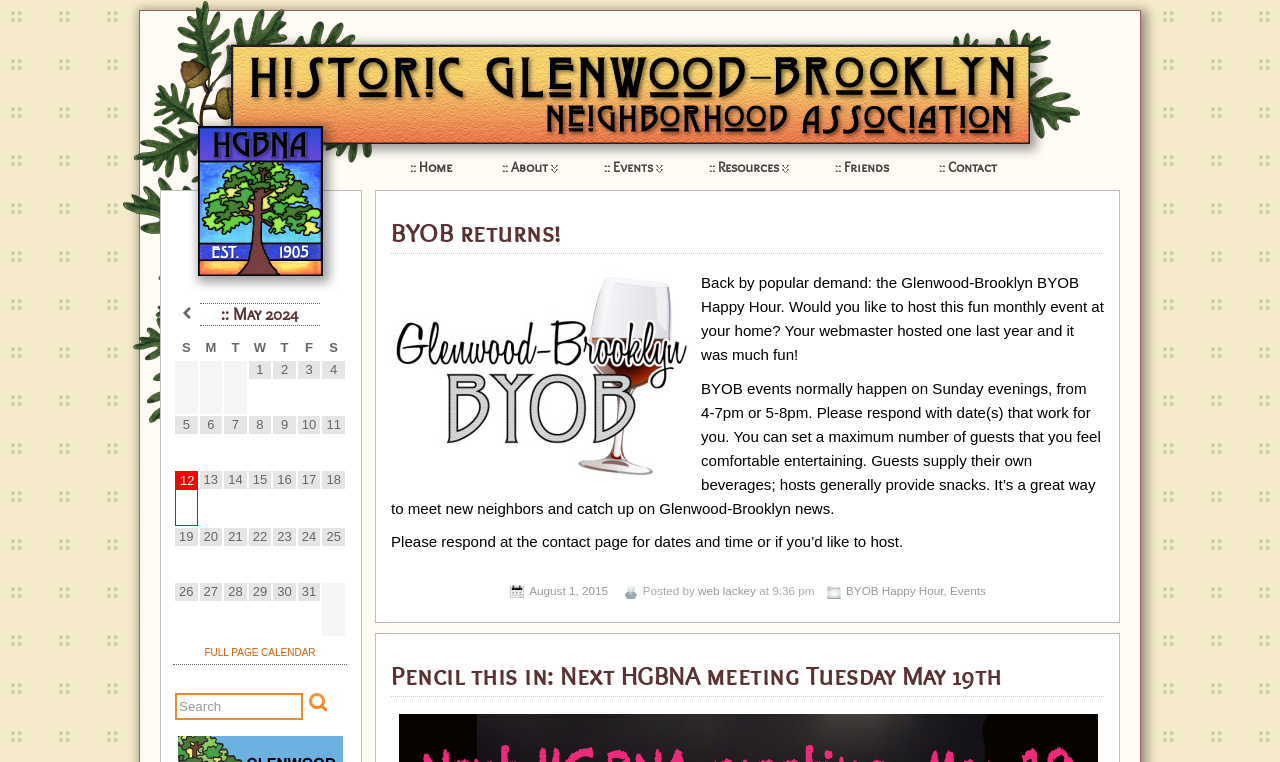Utilize the information from the image to answer the question in detail:
How many days are shown in the calendar table?

I found the answer by counting the number of grid cells in the table element which displays the calendar, specifically from 1 to 19.